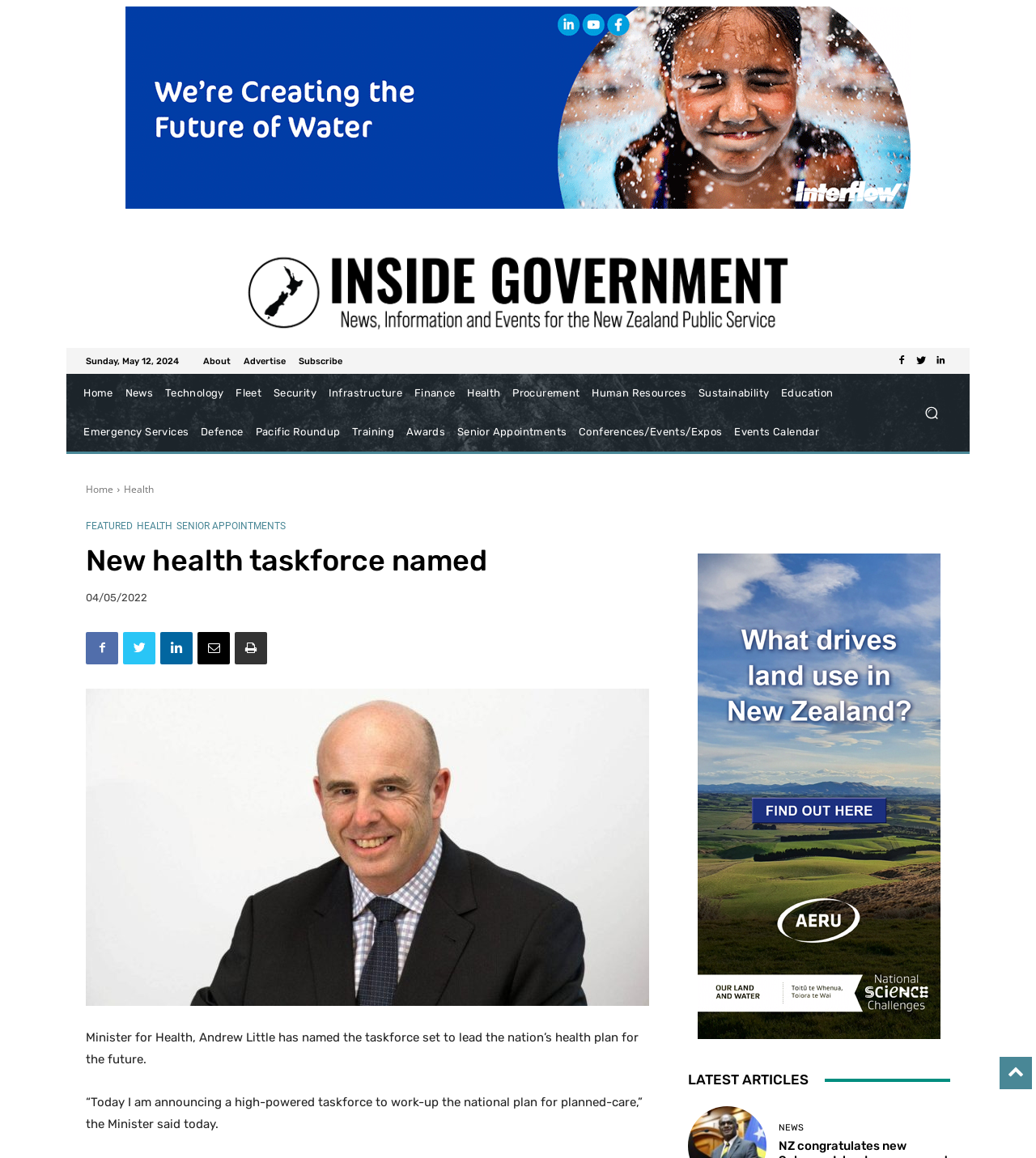What is the date of the news article?
Please give a detailed answer to the question using the information shown in the image.

I found the date of the news article by looking at the time element with the text '04/05/2022' located at the top of the article section.